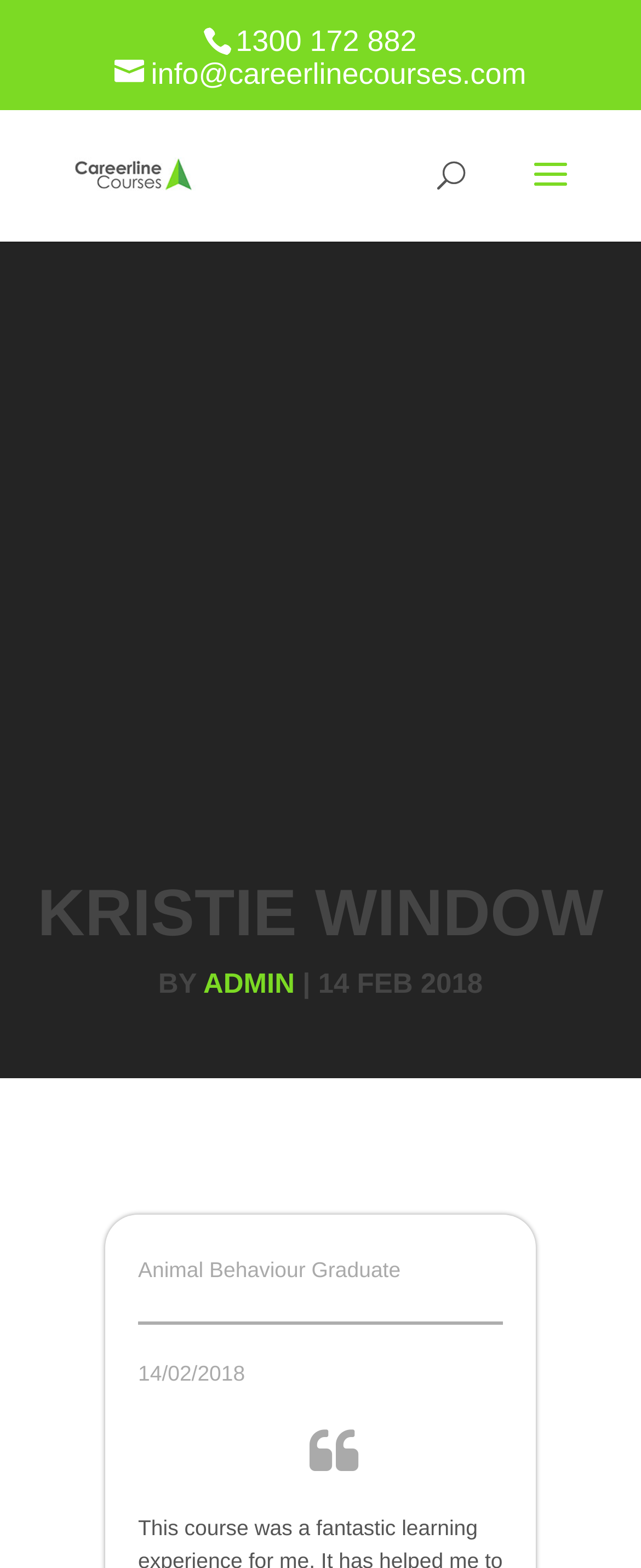What is the profession of the person mentioned on the webpage?
Using the image, provide a detailed and thorough answer to the question.

The profession of the person is displayed as a static text element with the bounding box coordinates [0.215, 0.802, 0.625, 0.818], which is located below the username and date.